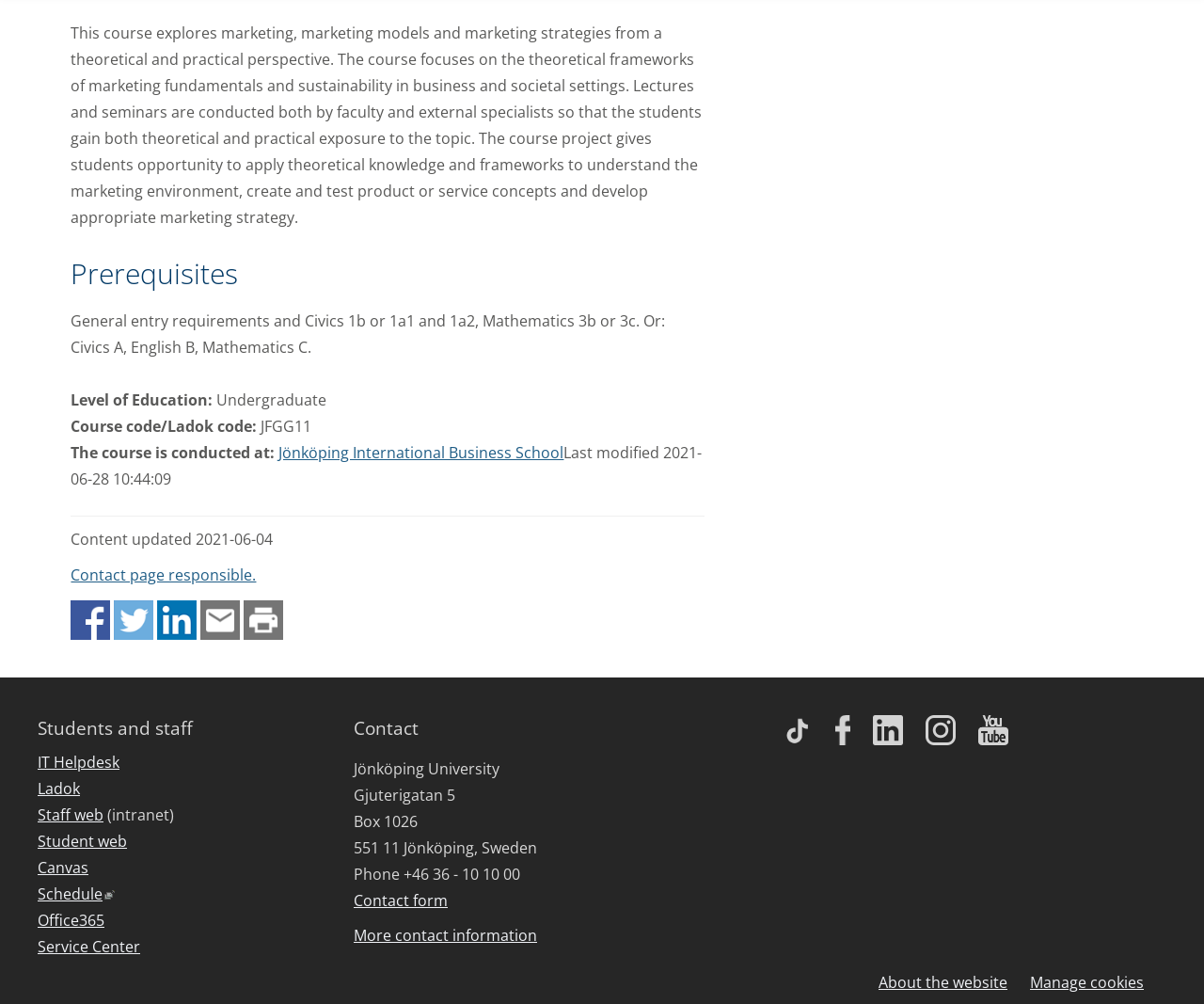Give the bounding box coordinates for the element described as: "IT Helpdesk".

[0.031, 0.749, 0.099, 0.774]